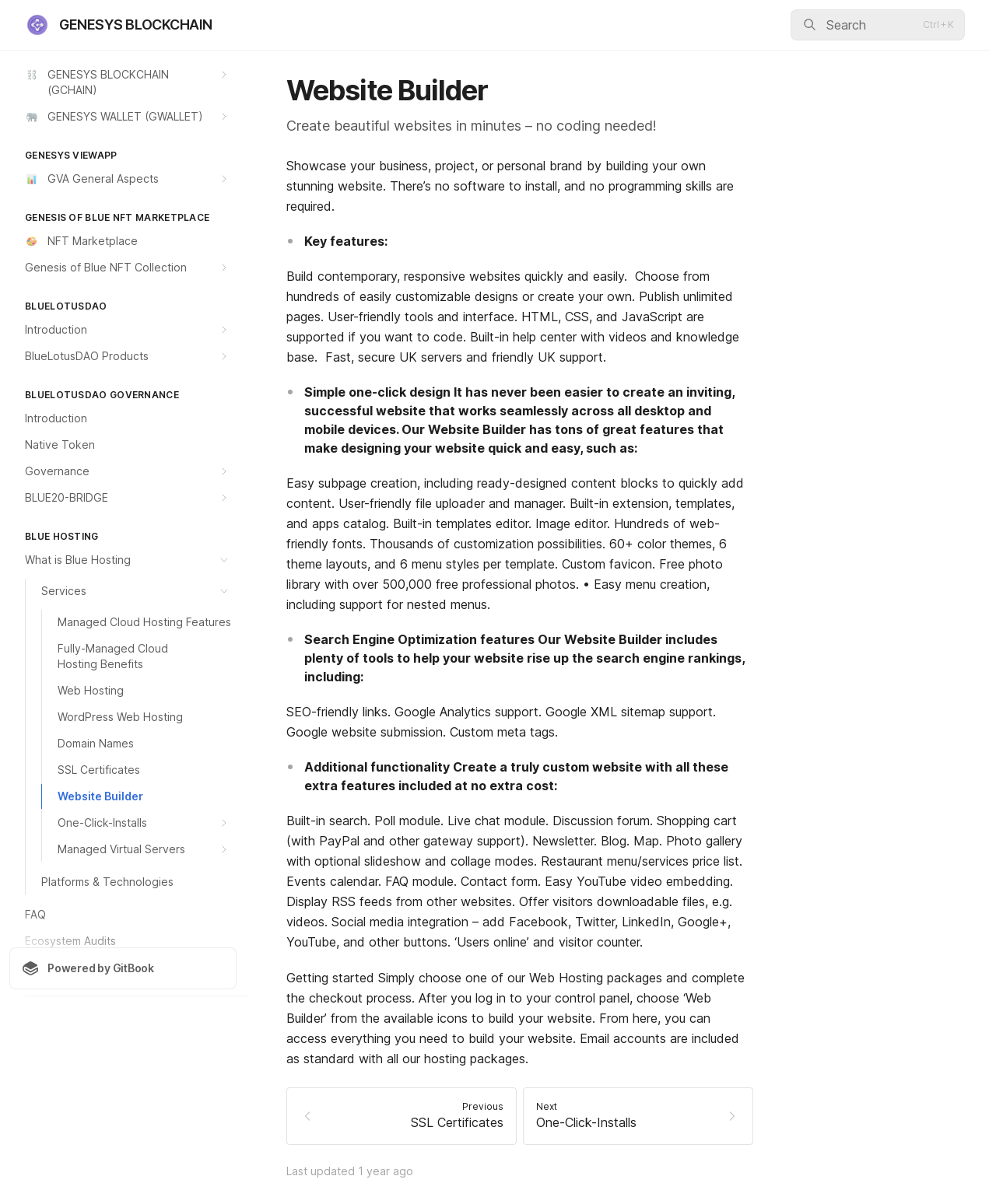Please provide the bounding box coordinates for the element that needs to be clicked to perform the instruction: "View Xamarin controls". The coordinates must consist of four float numbers between 0 and 1, formatted as [left, top, right, bottom].

None